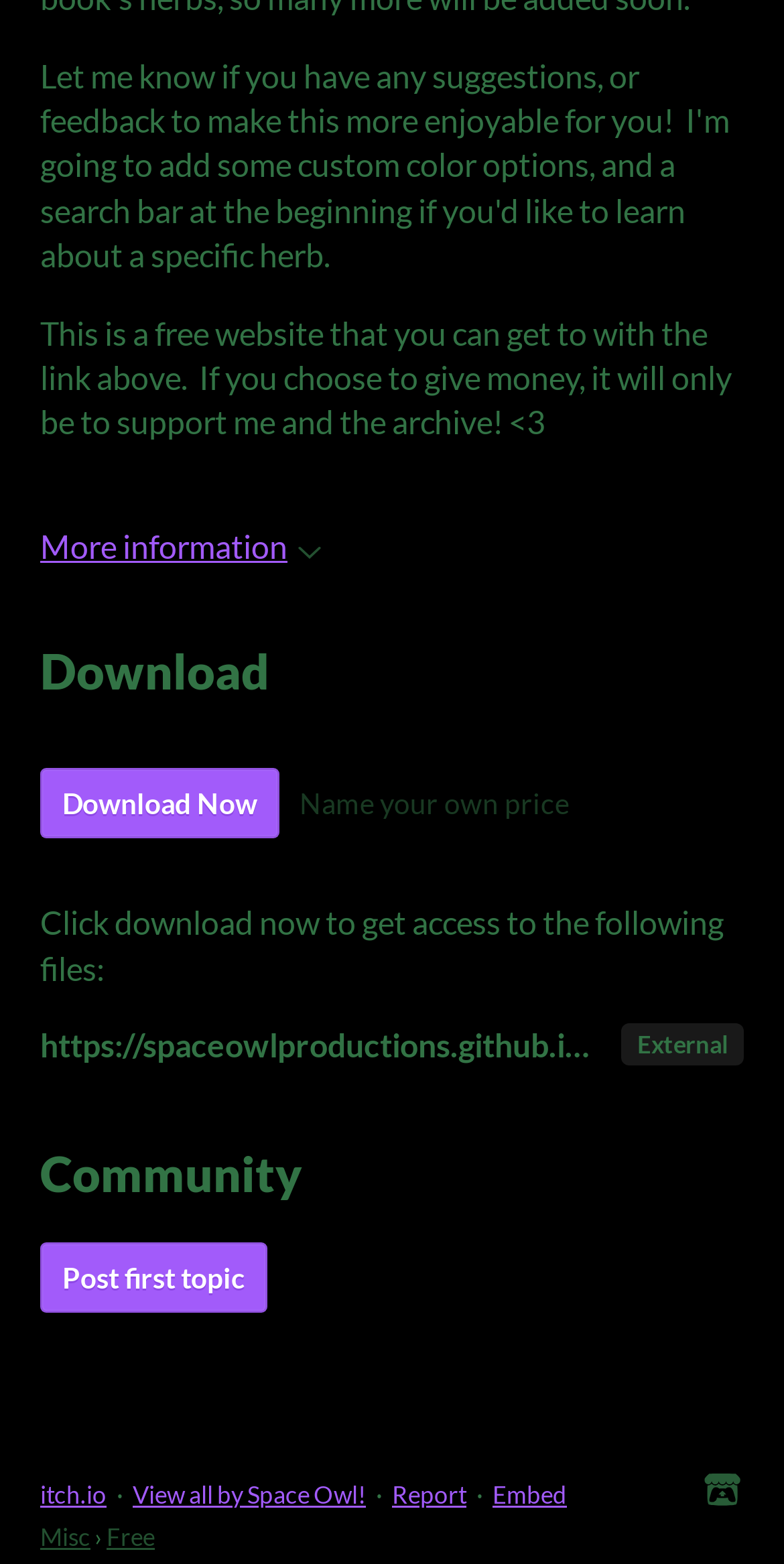Give a concise answer of one word or phrase to the question: 
What is the category of the file that can be downloaded?

Free